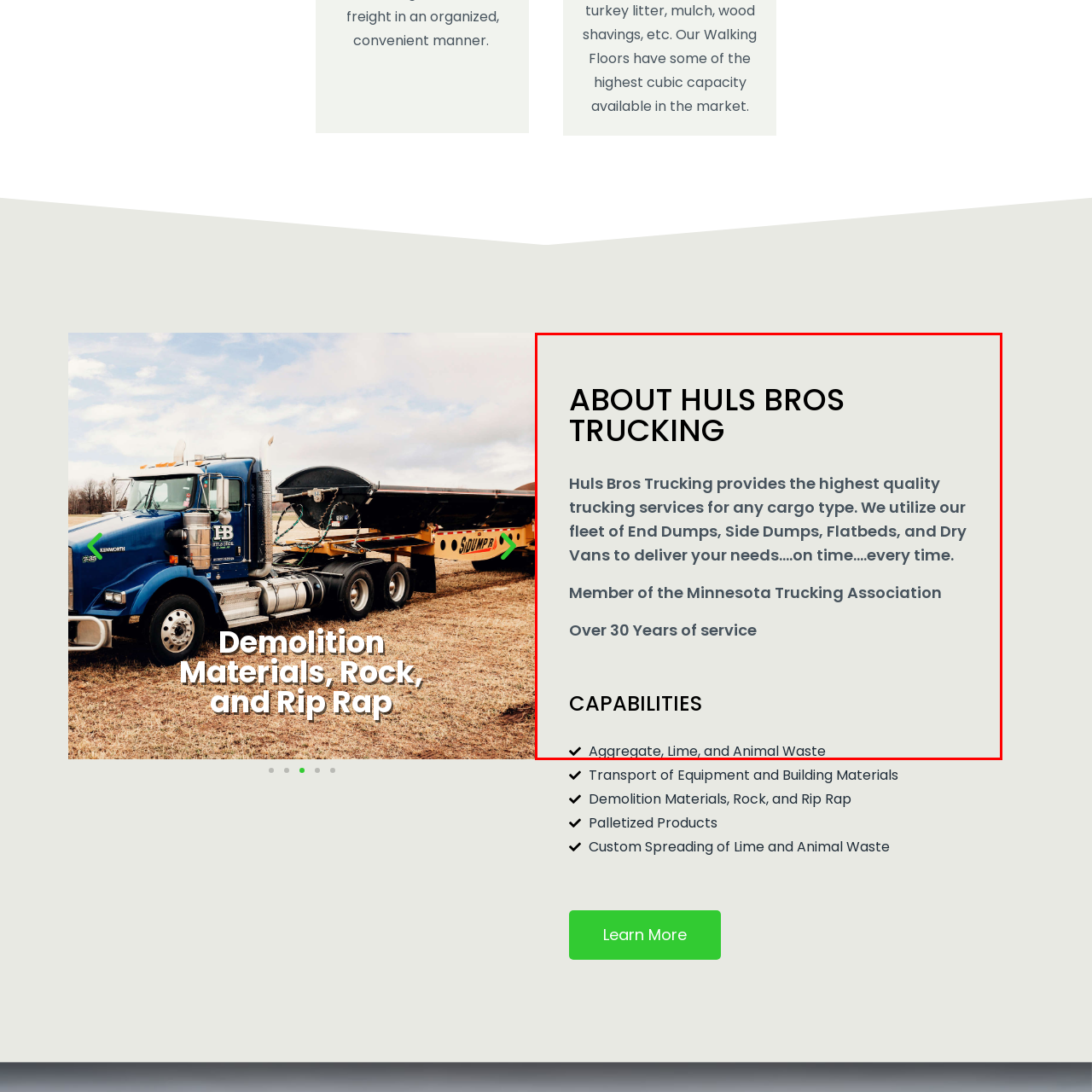Direct your attention to the zone enclosed by the orange box, How many years of service does Huls Bros Trucking have? 
Give your response in a single word or phrase.

Over 30 years